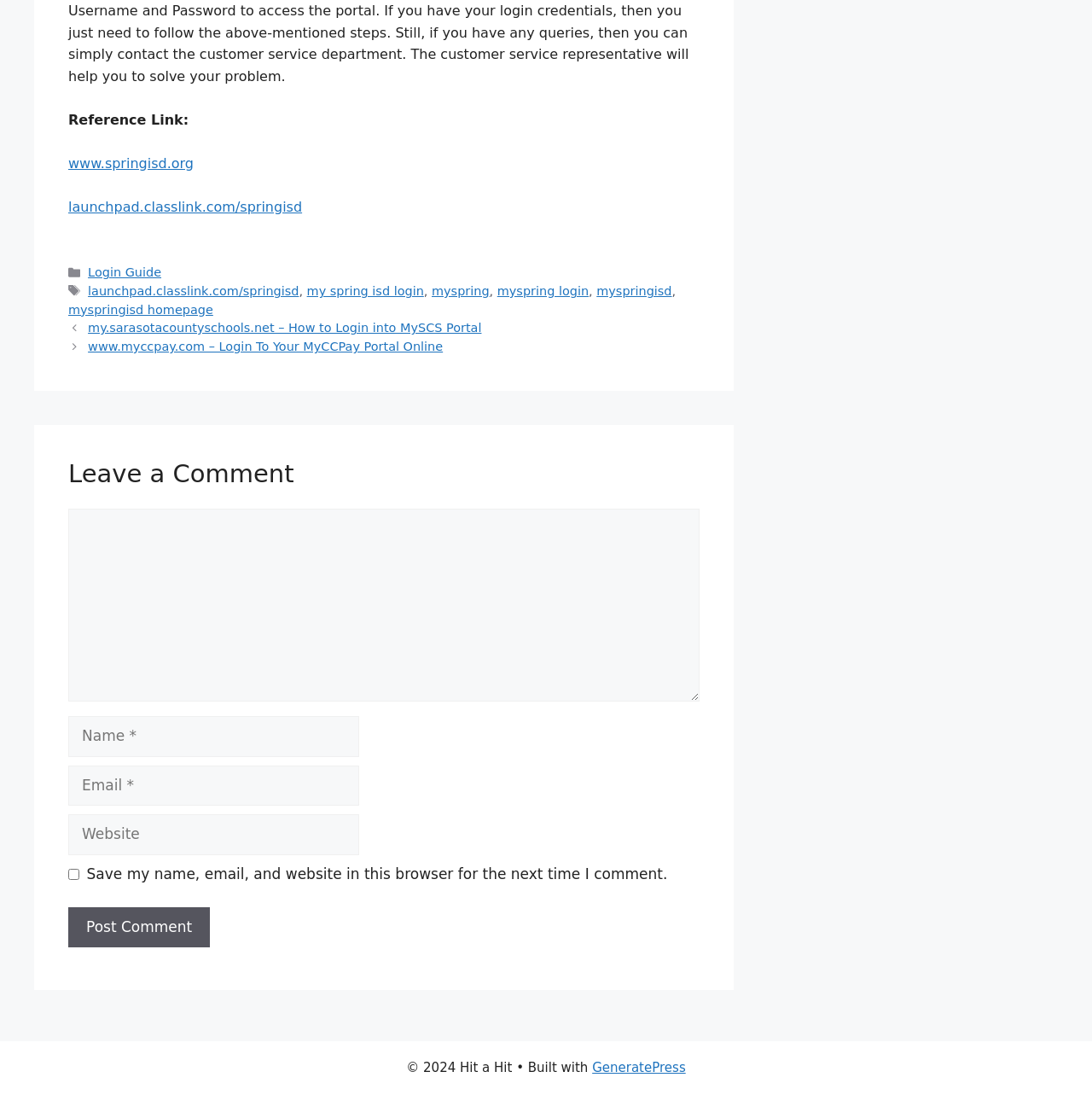Provide the bounding box for the UI element matching this description: "GeneratePress".

[0.542, 0.968, 0.628, 0.982]